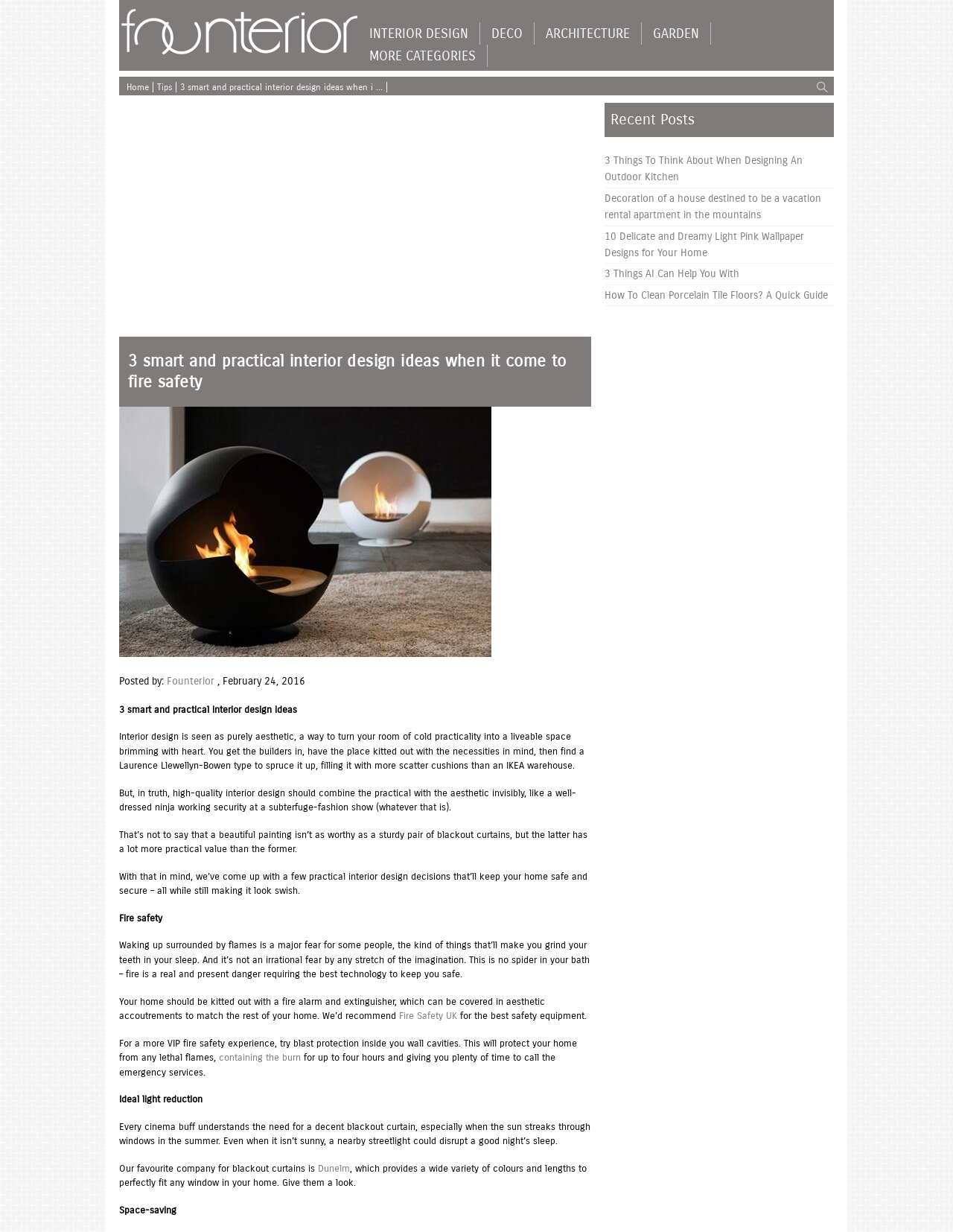Answer the question below using just one word or a short phrase: 
What is the purpose of the 'Fire Safety UK' link?

Fire safety equipment